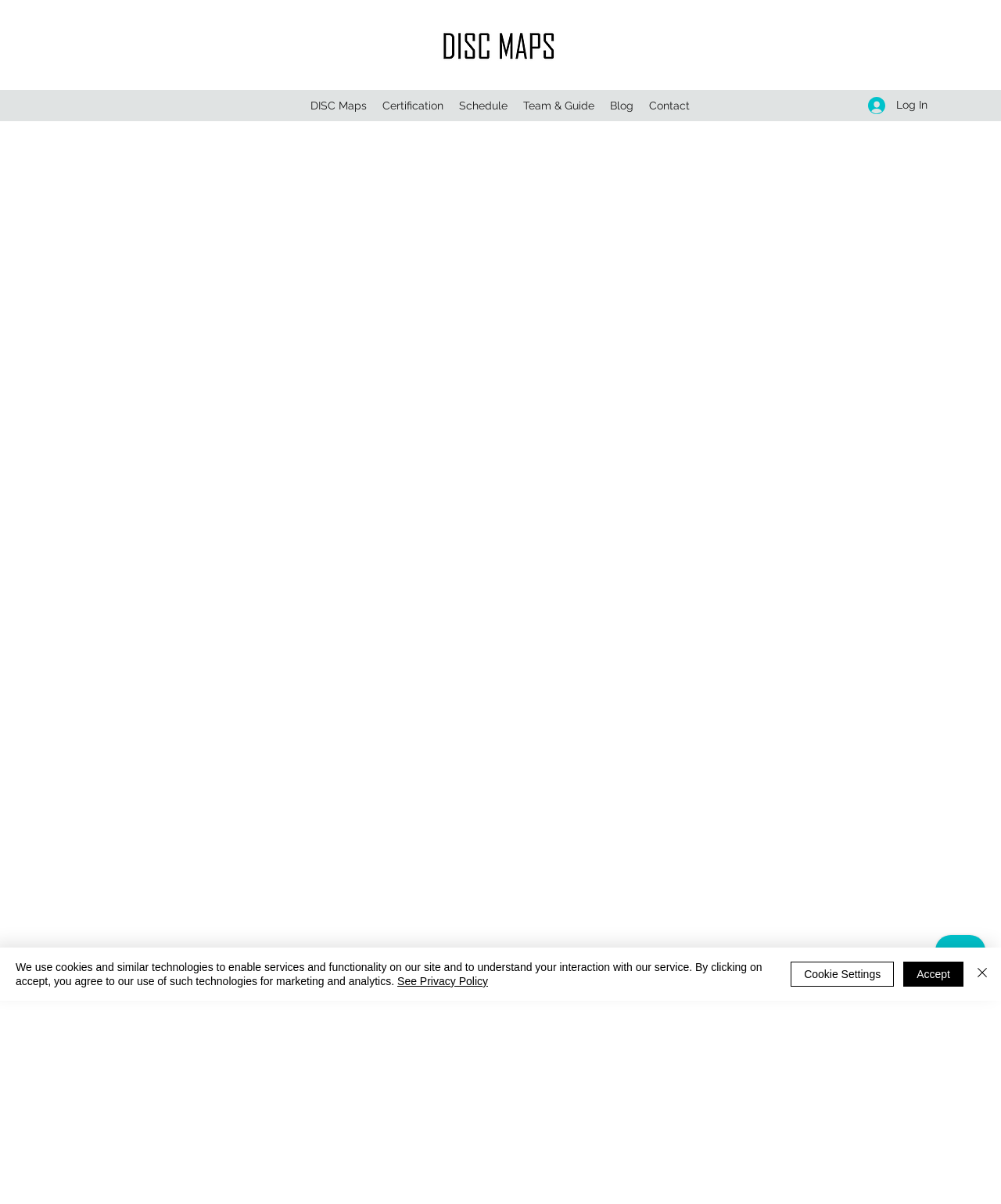What is the purpose of the button at the top right corner?
Refer to the image and give a detailed response to the question.

The button at the top right corner of the webpage is for logging in, represented by a button element with the text 'Log In'.